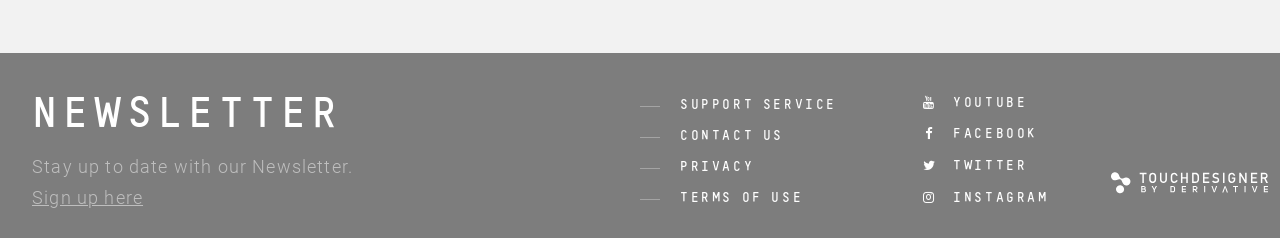Identify the bounding box coordinates of the clickable section necessary to follow the following instruction: "Contact us". The coordinates should be presented as four float numbers from 0 to 1, i.e., [left, top, right, bottom].

[0.5, 0.548, 0.654, 0.603]